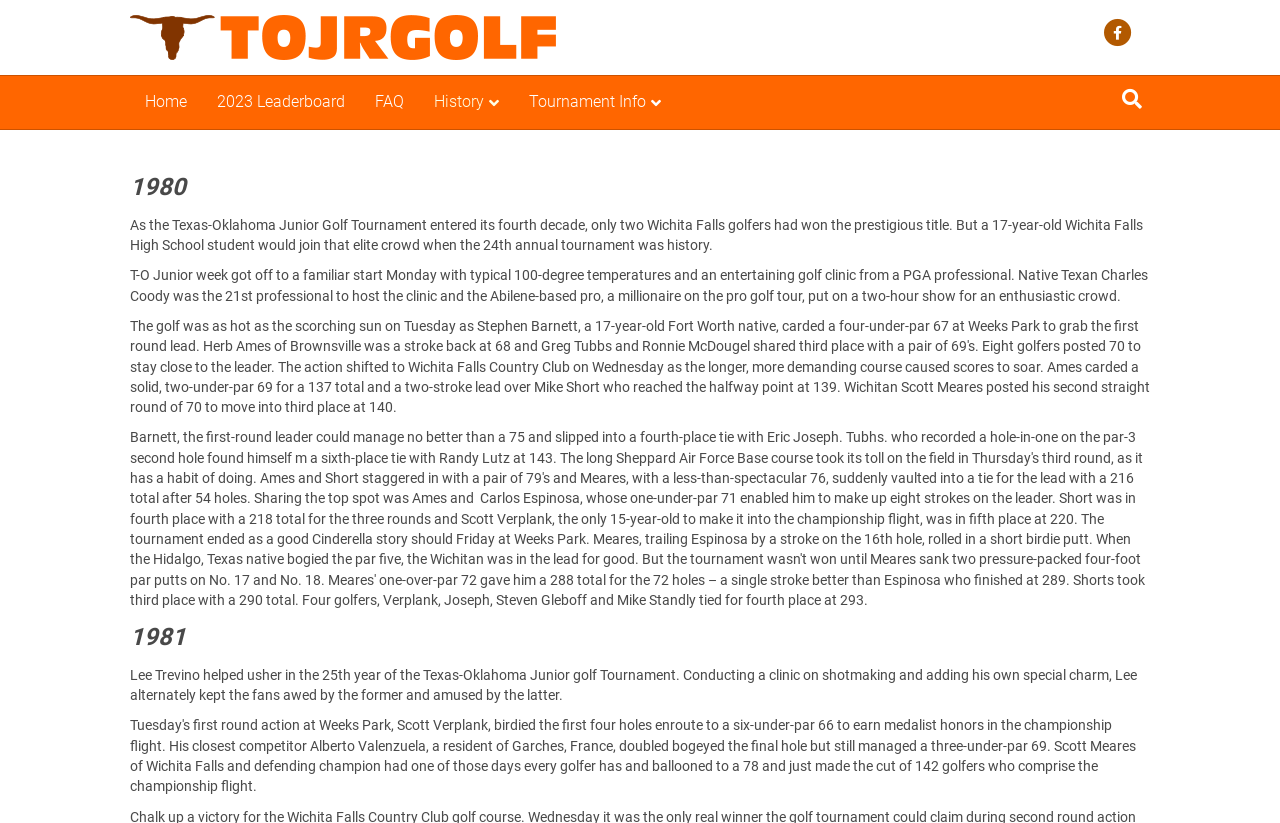Find the bounding box of the web element that fits this description: "artists".

None